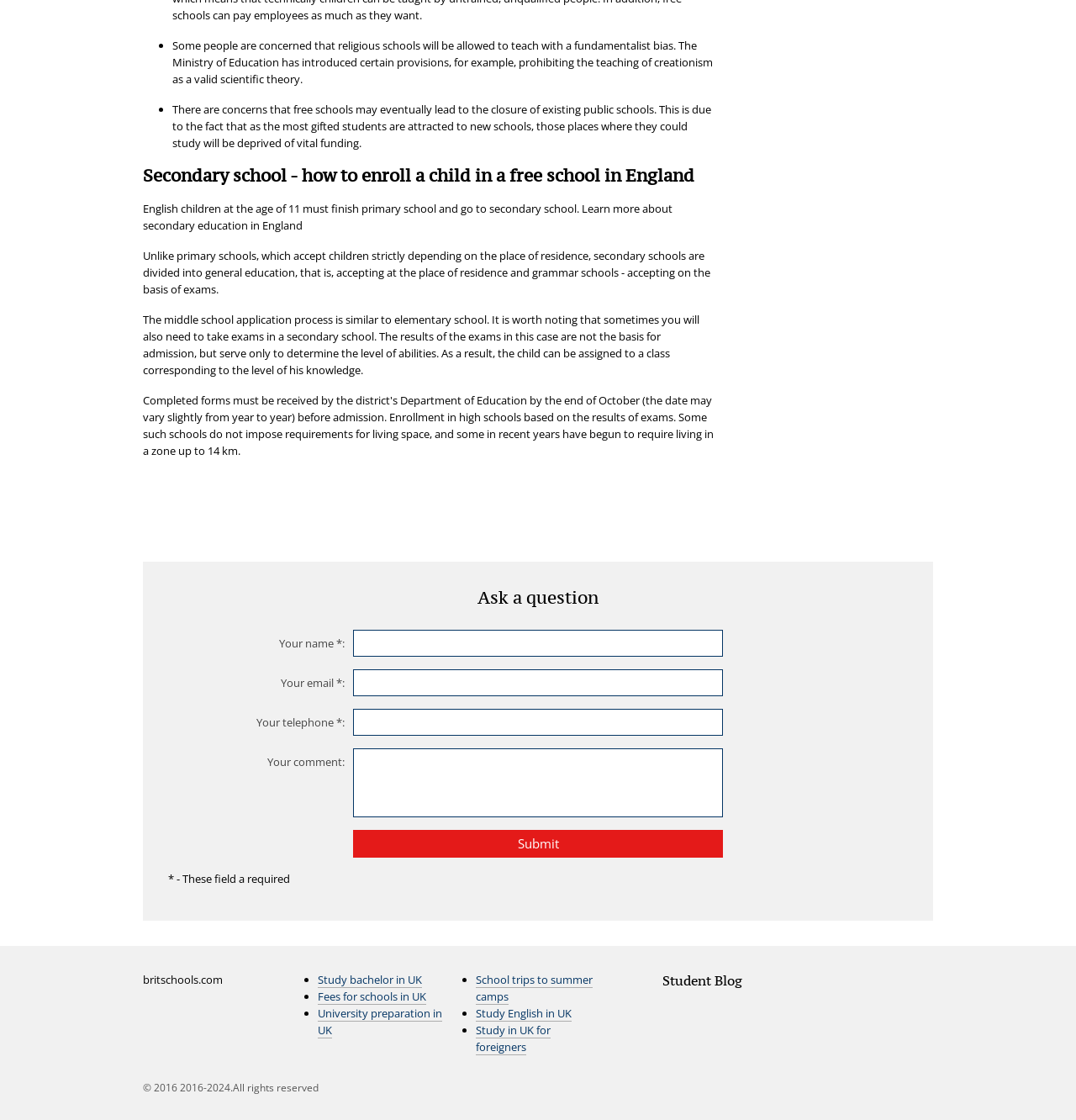Locate the bounding box coordinates of the clickable region necessary to complete the following instruction: "Submit your comment". Provide the coordinates in the format of four float numbers between 0 and 1, i.e., [left, top, right, bottom].

[0.328, 0.741, 0.672, 0.766]